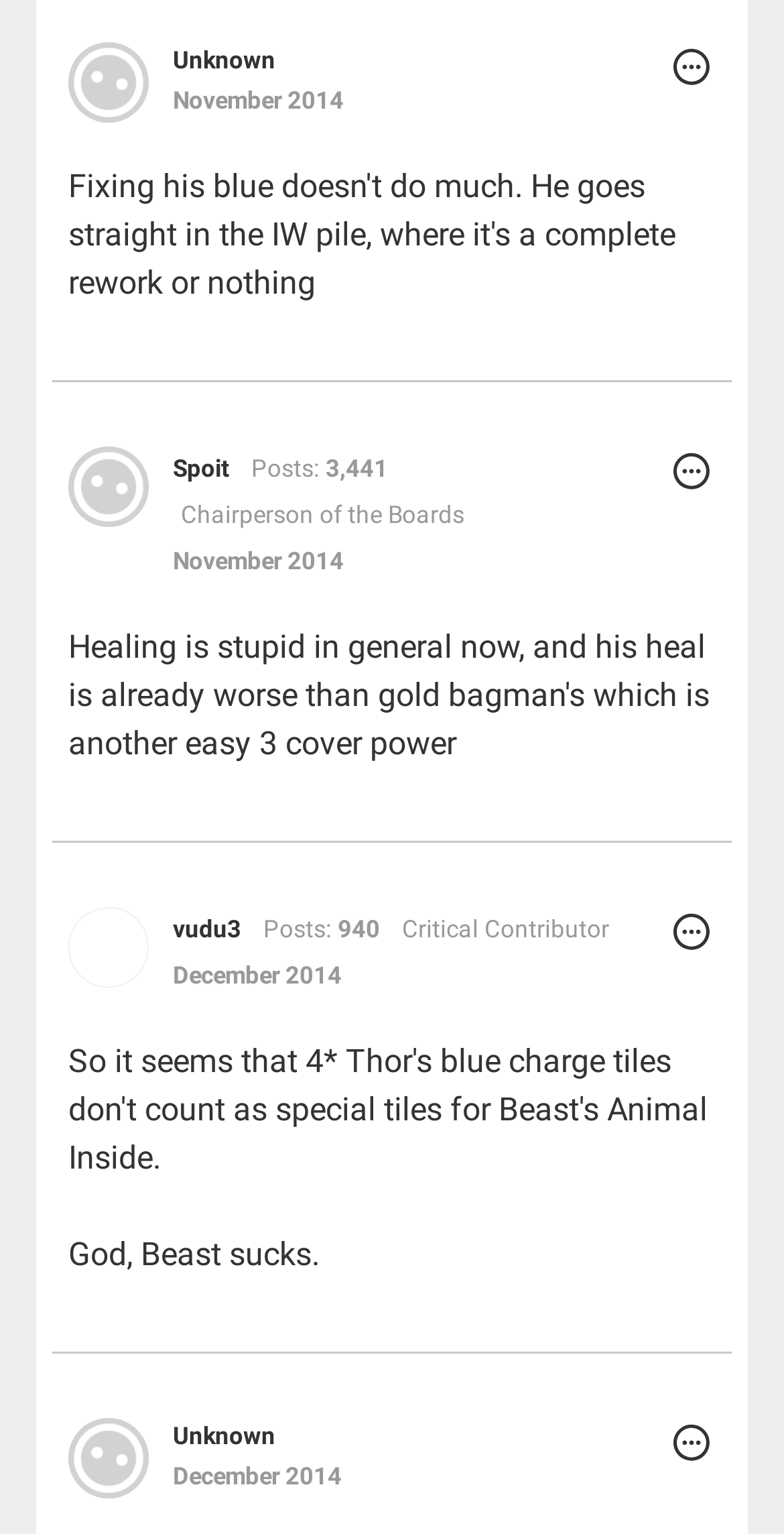How many users are listed on this page?
Answer the question with a single word or phrase derived from the image.

3